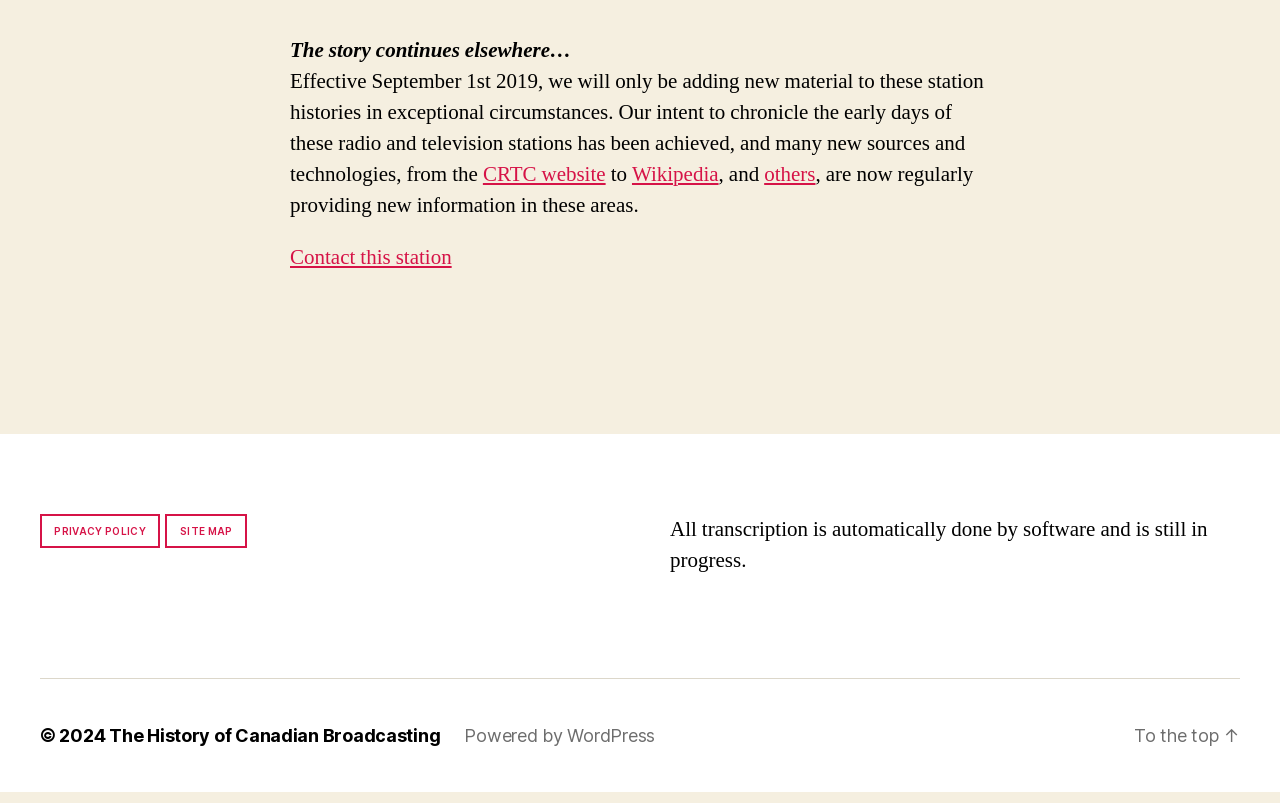Specify the bounding box coordinates of the element's region that should be clicked to achieve the following instruction: "view the privacy policy". The bounding box coordinates consist of four float numbers between 0 and 1, in the format [left, top, right, bottom].

[0.031, 0.653, 0.125, 0.696]